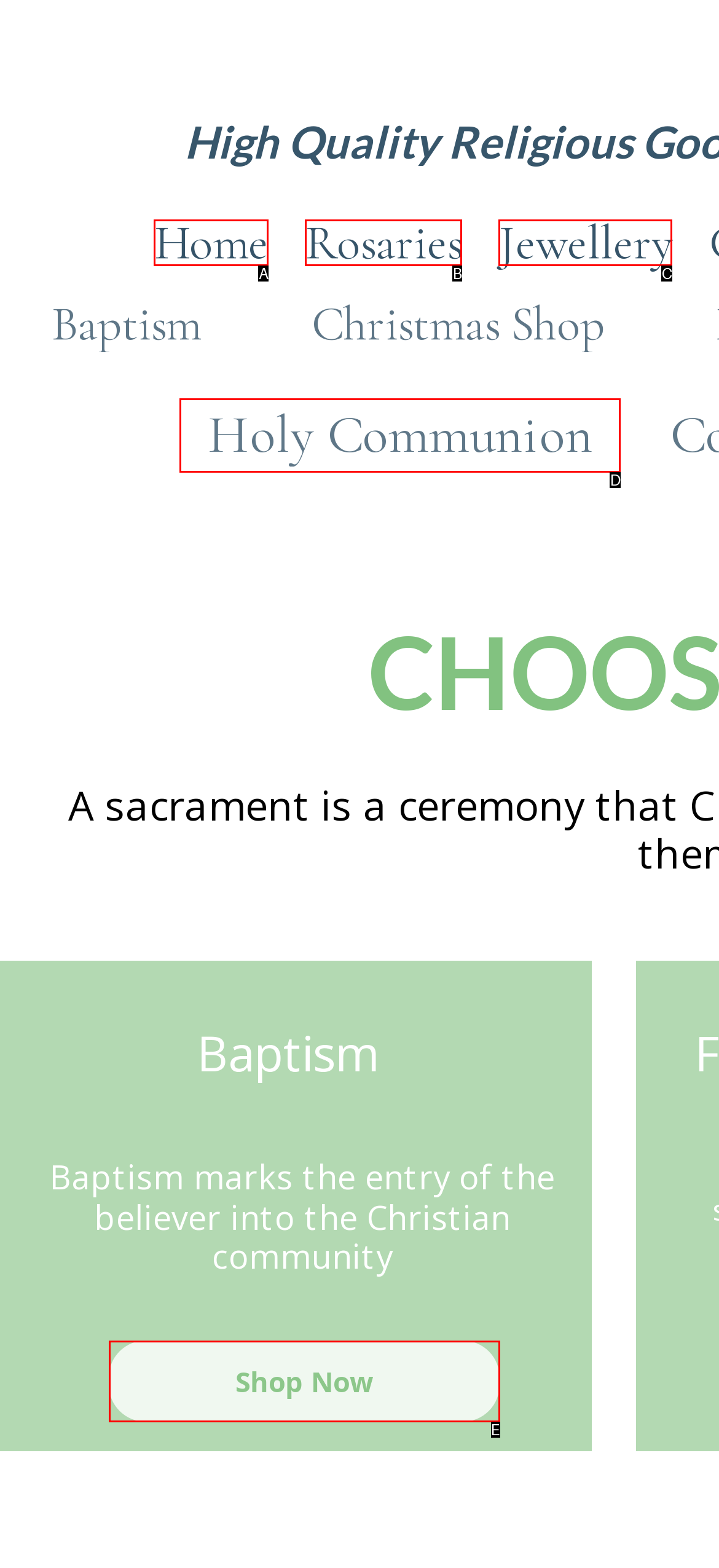Select the letter that aligns with the description: Holy Communion. Answer with the letter of the selected option directly.

D